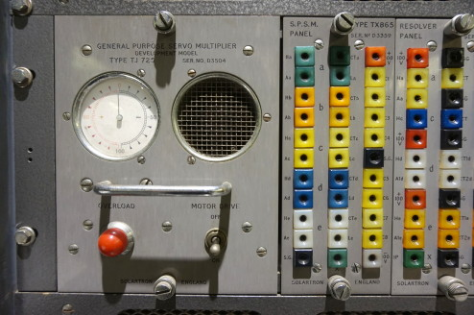Thoroughly describe the content and context of the image.

The image depicts a close-up view of a control panel for a "General Purpose Servo Multiplier," model number TJ 721. This metallic panel features a prominent gauge on the left side displaying a dial for monitoring load levels, while a circular grille is positioned above it, likely for ventilation. Below the gauge, there is a lever labeled “MOTOR” and a red button for operational adjustments. 

To the right, three distinct sections labeled "S.P.S.M. PANEL," "TYPE TX865," and "RESOLVER PANEL" showcase a series of colorful toggle switches and indicator lights arranged in neat vertical columns. These buttons are color-coded in blue, yellow, green, and red, each corresponding to different functions, suggesting a sophisticated system designed for precise control. This setup is typical in industrial applications, indicating the panel's role in managing complex machinery or processes.